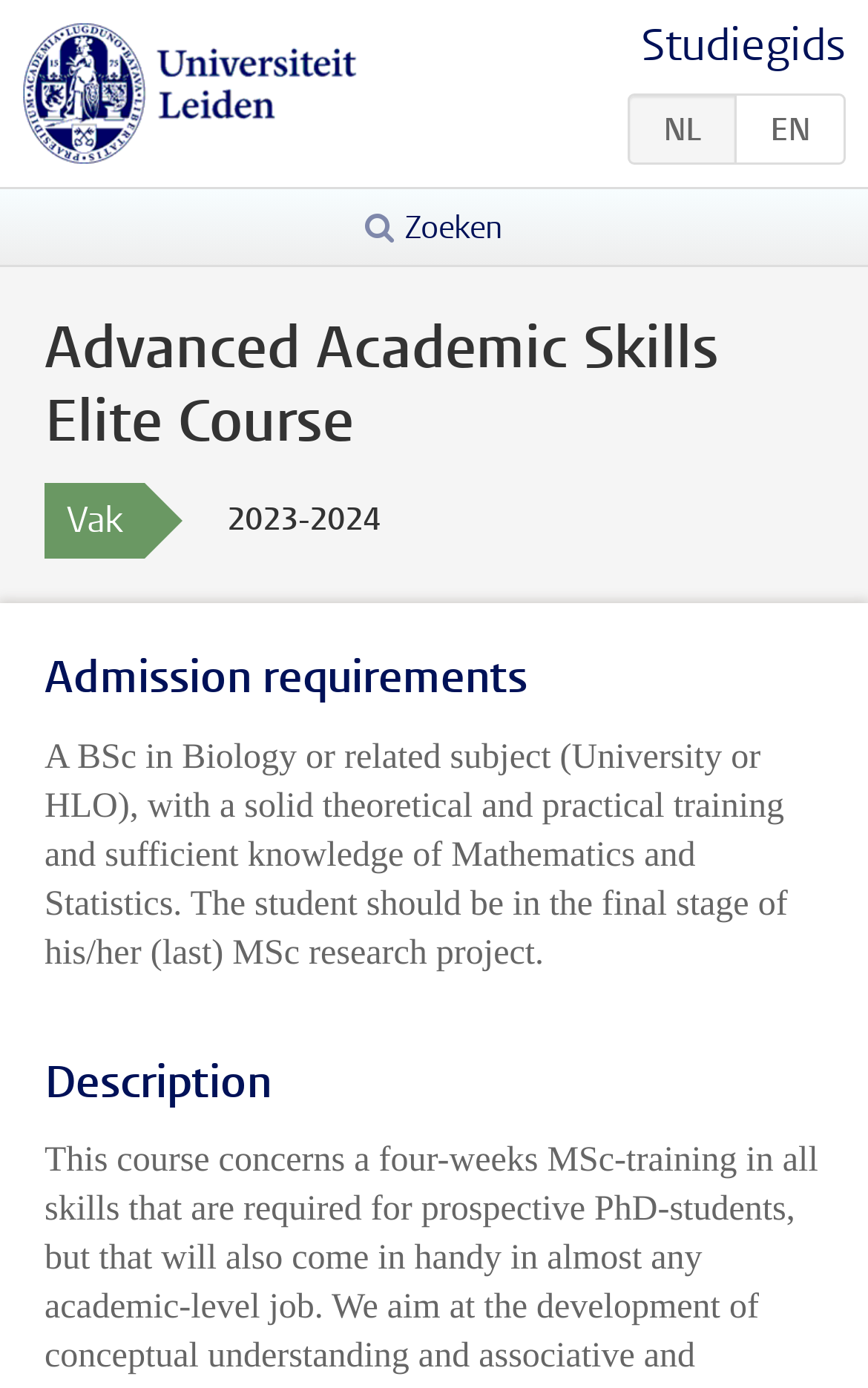What is the admission requirement?
Based on the image, give a one-word or short phrase answer.

BSc in Biology